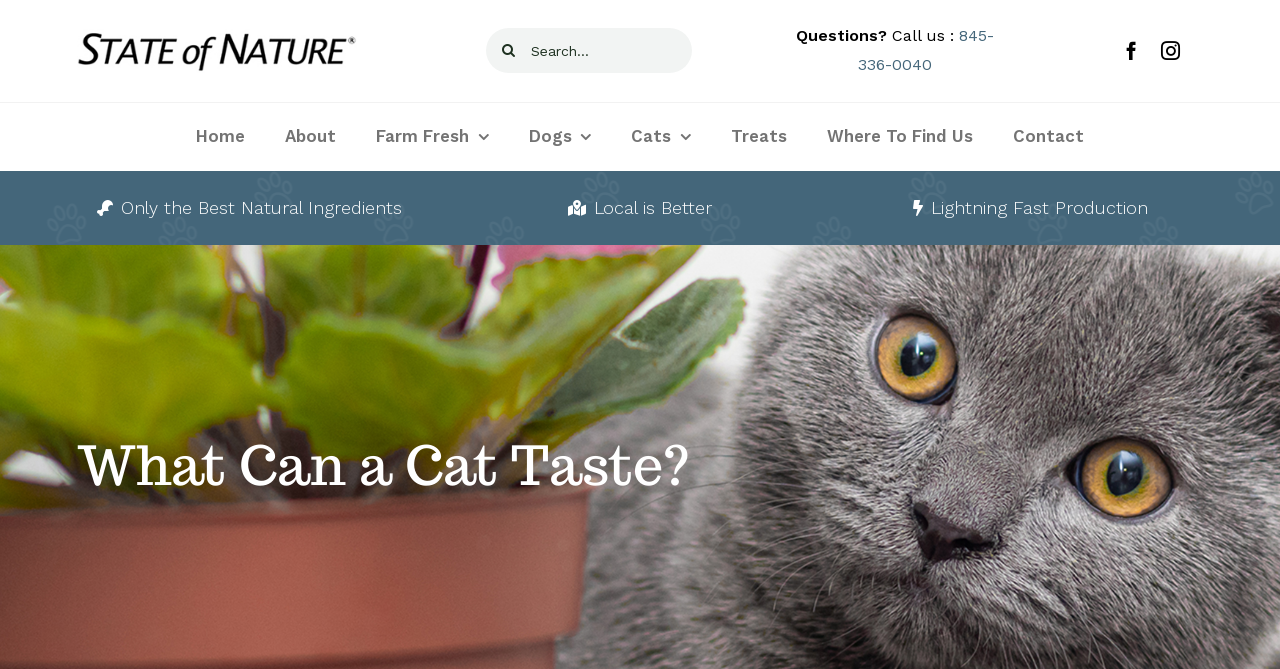Find the bounding box coordinates of the clickable region needed to perform the following instruction: "Click the logo". The coordinates should be provided as four float numbers between 0 and 1, i.e., [left, top, right, bottom].

[0.06, 0.043, 0.279, 0.109]